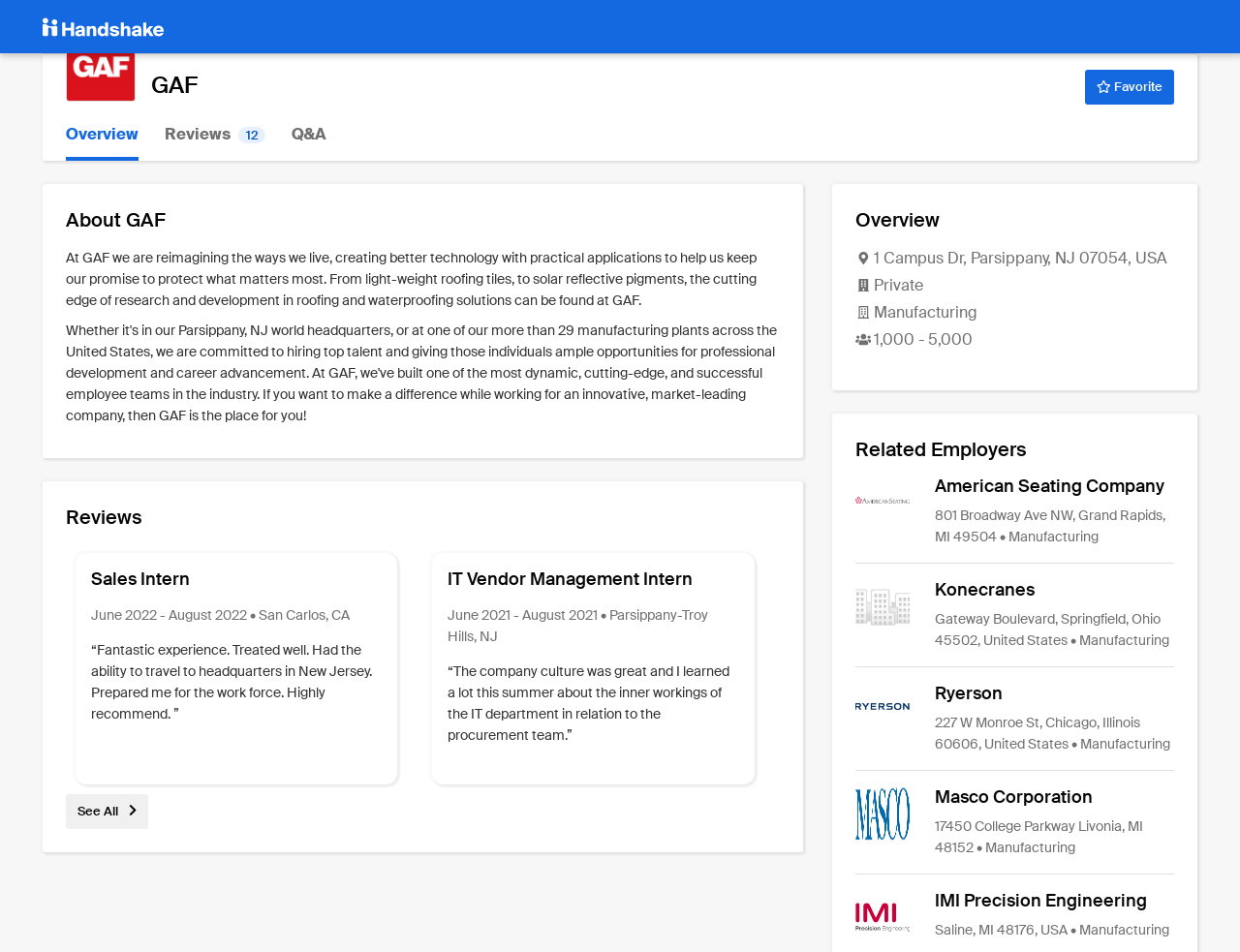Identify the bounding box for the UI element specified in this description: "See All". The coordinates must be four float numbers between 0 and 1, formatted as [left, top, right, bottom].

[0.053, 0.843, 0.12, 0.86]